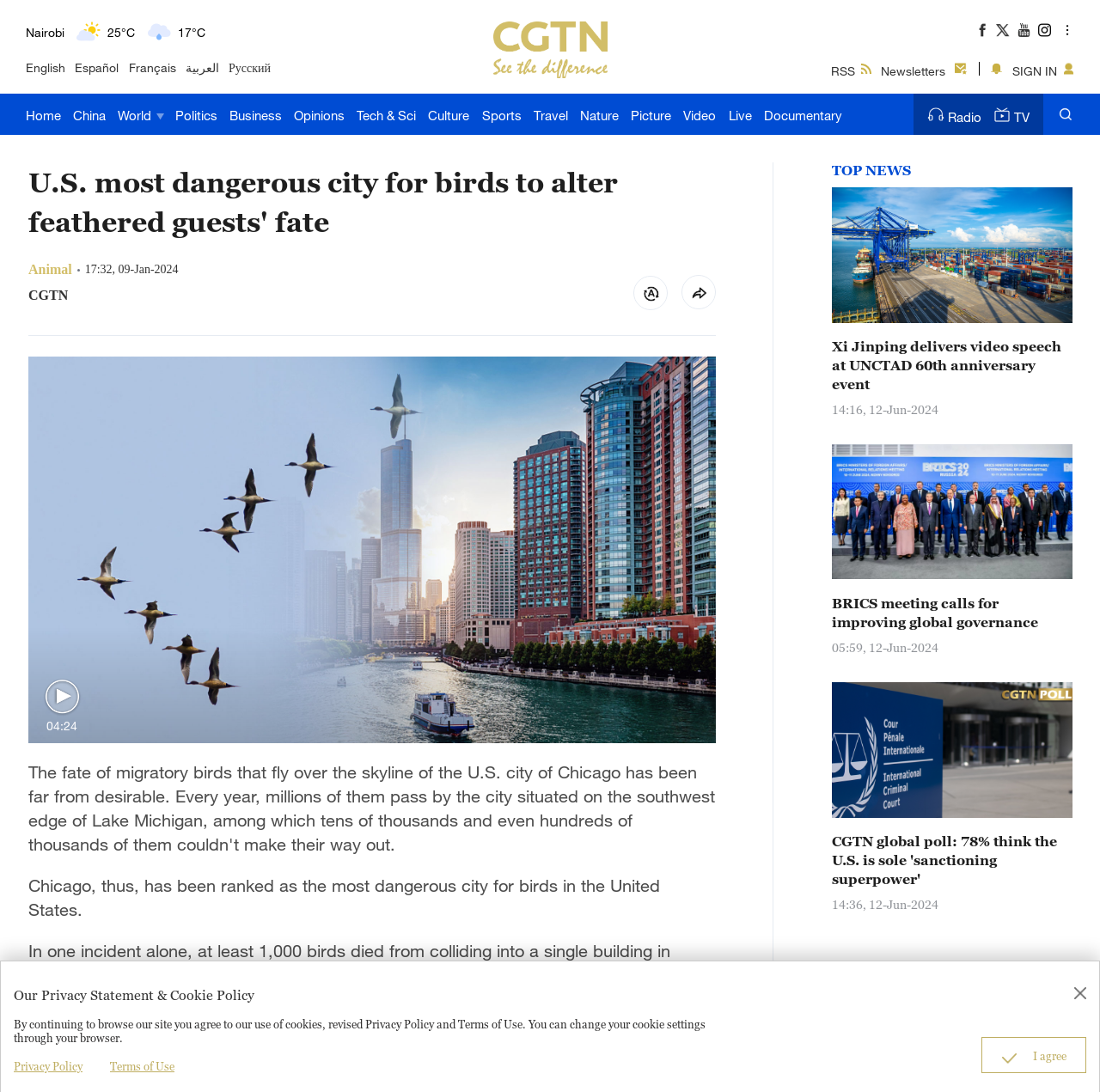Produce a meticulous description of the webpage.

This webpage appears to be a news website, with a focus on international news and current events. The title of the webpage is "U.S. most dangerous city for birds to alter feathered guests' fate - CGTN". 

At the top of the page, there is a row of links for language selection, including English, Español, Français, العربية, and Русский. Below this, there is a navigation menu with links to various sections of the website, including Home, China, World, Politics, Business, Opinions, Tech & Sci, Culture, Sports, Travel, Nature, Picture, Video, Live, and Documentary. 

On the left side of the page, there is a list of cities with their corresponding weather conditions and temperatures, including Bengaluru, New York, Mumbai, Delhi, Hyderabad, Sydney, and Singapore. Each city is accompanied by an image representing the current weather condition, such as sunny, cloudy, or rainy. 

On the right side of the page, there are several links and icons, including a link to RSS, Newsletters, and a sign-in button. There are also several social media icons and a link to the website's Radio and TV sections. 

At the bottom of the page, there is a notice about the website's privacy policy and cookie usage, with links to the privacy policy and terms of use.